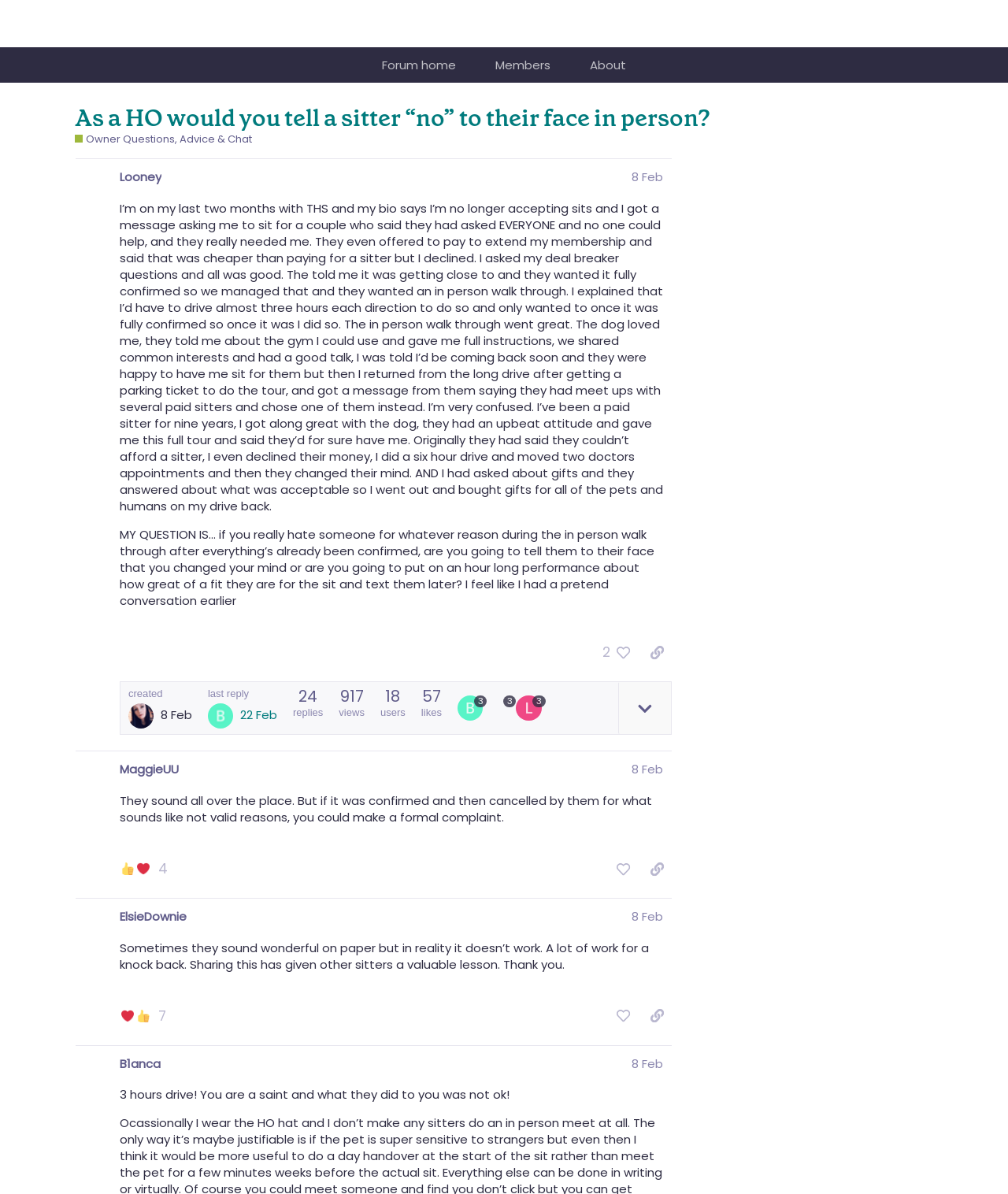What is the topic of discussion in this community forum?
Please interpret the details in the image and answer the question thoroughly.

The topic of discussion in this community forum appears to be related to homeowners and sitters, as evidenced by the posts and comments discussing issues related to sitting and homeowners.